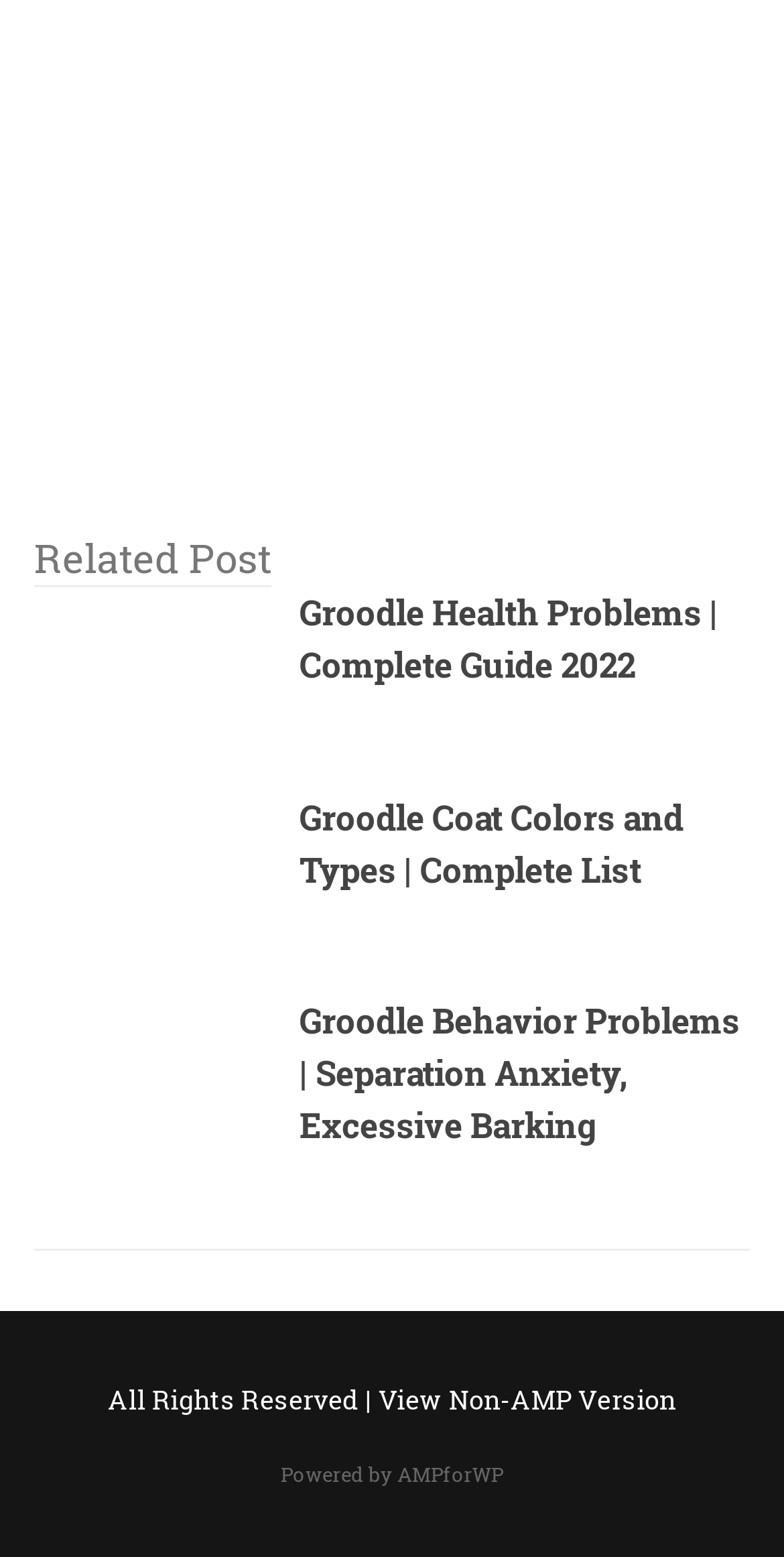Provide the bounding box coordinates of the UI element this sentence describes: "View Non-AMP Version".

[0.483, 0.887, 0.862, 0.911]